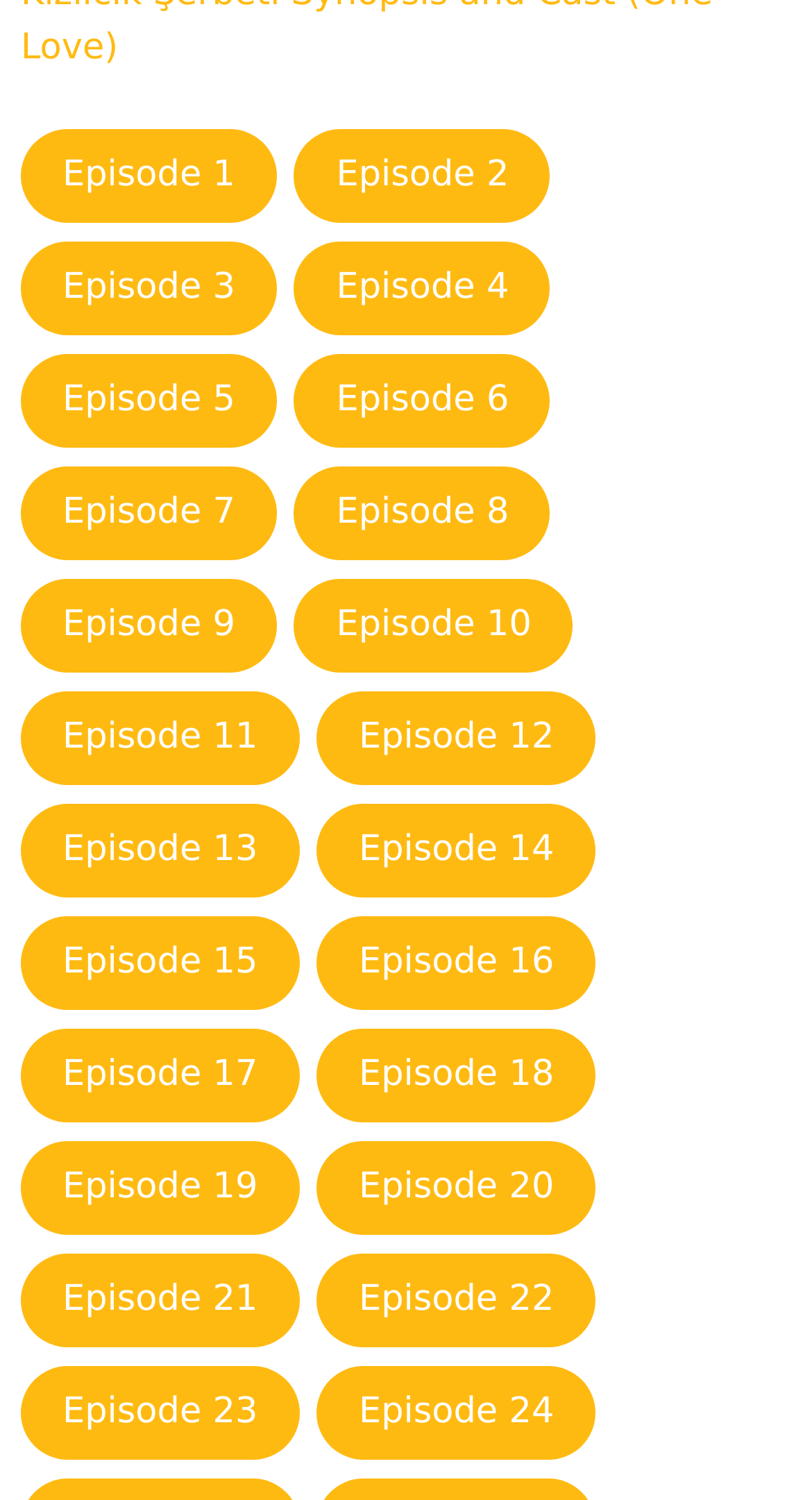Please identify the bounding box coordinates of the area I need to click to accomplish the following instruction: "access Episode 5".

[0.026, 0.236, 0.341, 0.299]